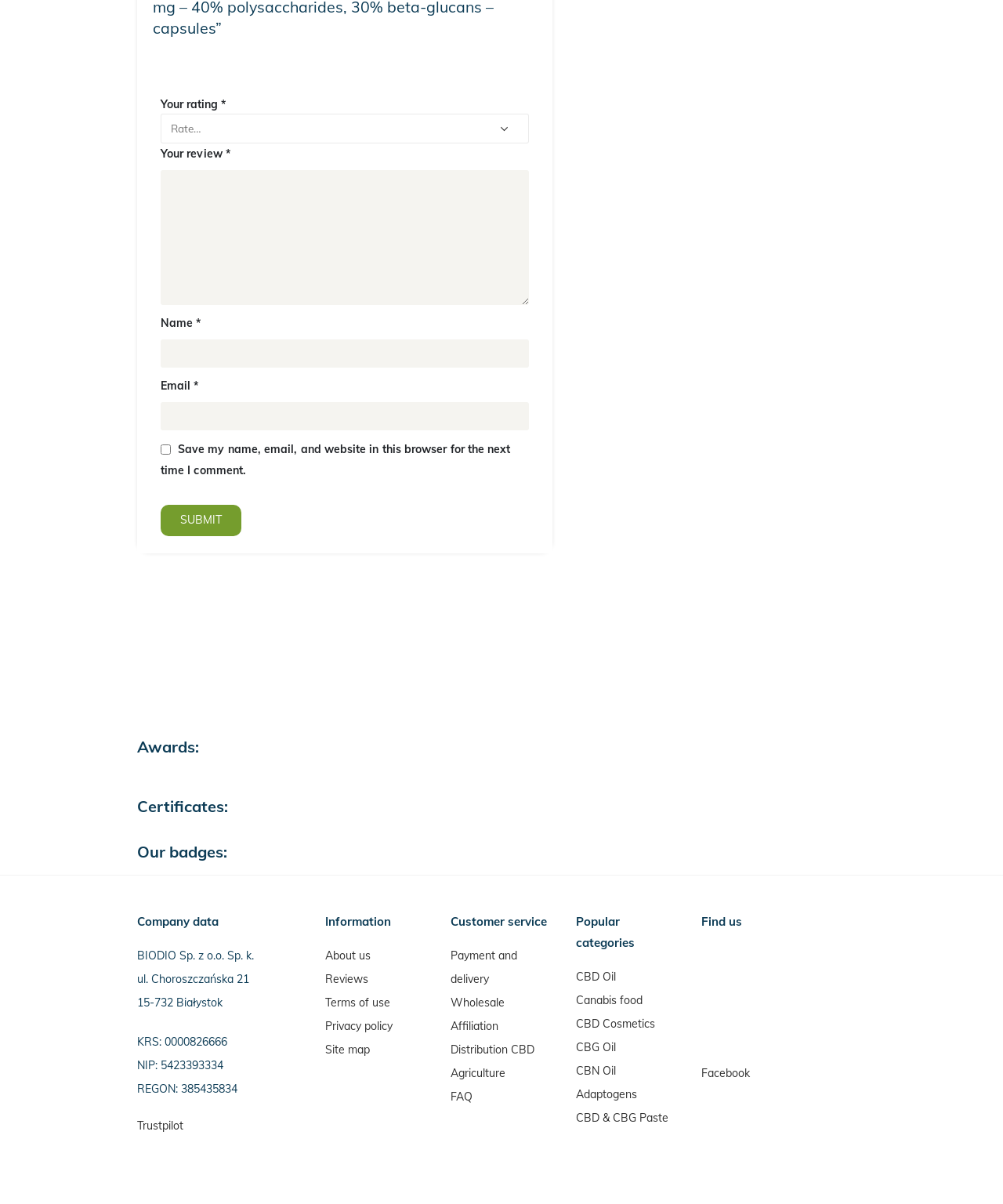Calculate the bounding box coordinates of the UI element given the description: "CBG Oil".

[0.574, 0.864, 0.614, 0.876]